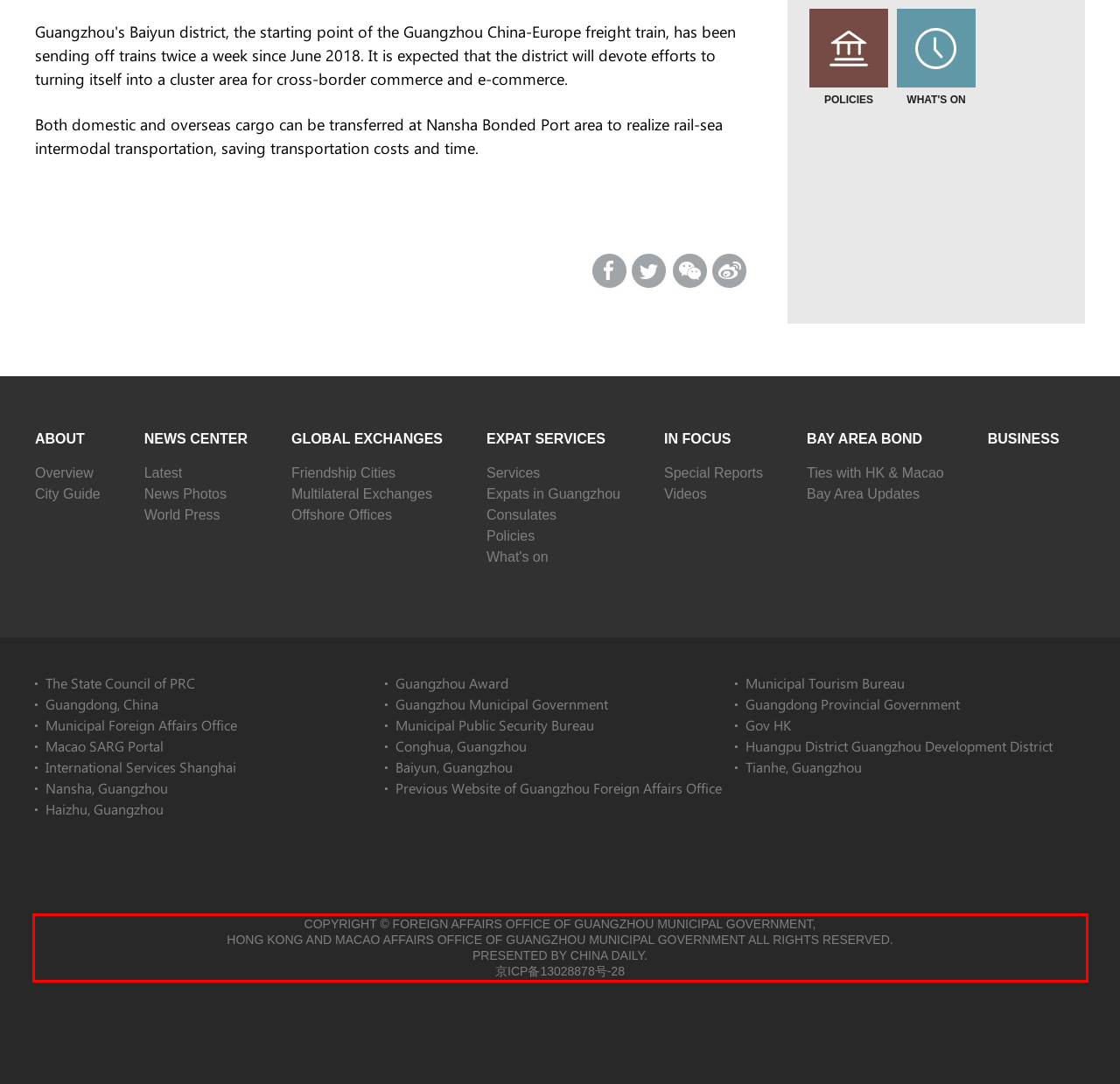Analyze the red bounding box in the provided webpage screenshot and generate the text content contained within.

COPYRIGHT © FOREIGN AFFAIRS OFFICE OF GUANGZHOU MUNICIPAL GOVERNMENT, HONG KONG AND MACAO AFFAIRS OFFICE OF GUANGZHOU MUNICIPAL GOVERNMENT ALL RIGHTS RESERVED. PRESENTED BY CHINA DAILY. 京ICP备13028878号-28